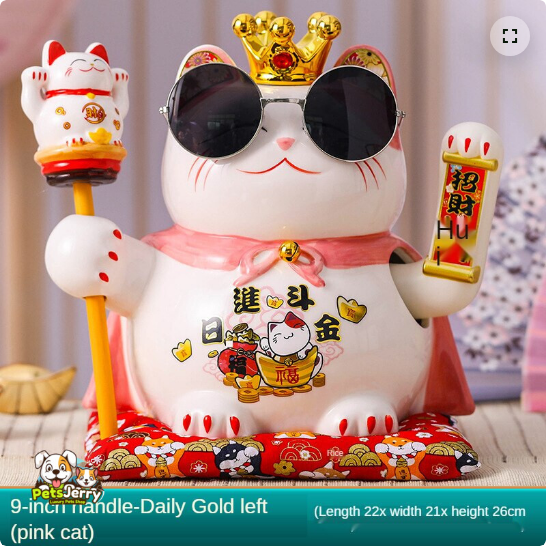Provide a comprehensive description of the image.

This charming Lucky Cat Ornament, featuring a vibrant pink color, stands majestically at a height of 9 inches. Adorned with stylish sunglasses and a golden crown, it exudes an aura of luck and prosperity. The cat is poised on a beautifully patterned base and holds a wand adorned with a smaller cat, symbolizing wealth and fortune. Its playful design is enhanced by intricate details and bright colors, making it a perfect decorative piece for homes or offices. This Japanese-inspired ornament is not only a delightful gift for friends and family but also a fantastic addition for anyone who appreciates symbols of good fortune and positivity.